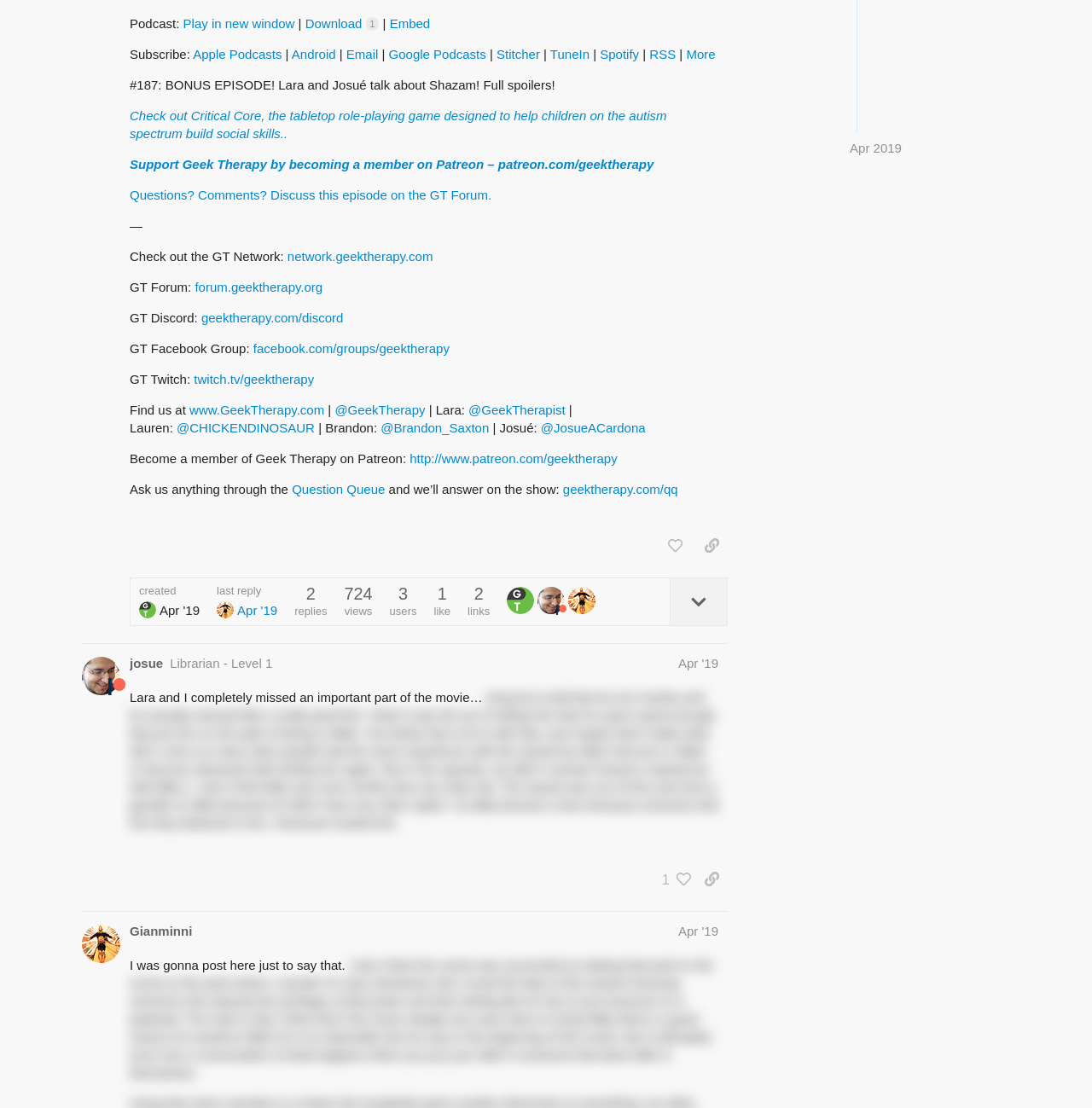Calculate the bounding box coordinates of the UI element given the description: "Play in new window".

[0.168, 0.014, 0.27, 0.027]